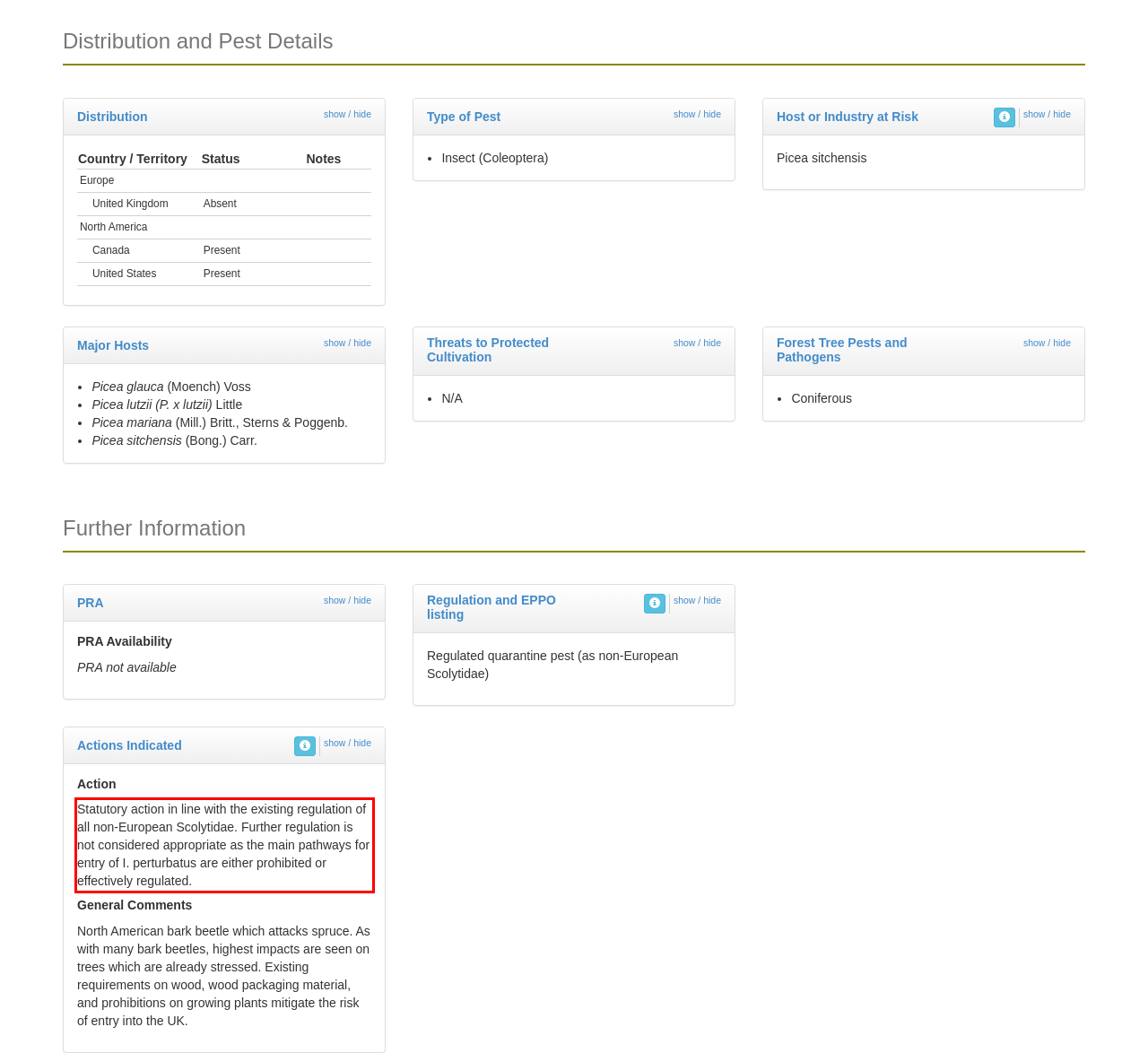Given the screenshot of a webpage, identify the red rectangle bounding box and recognize the text content inside it, generating the extracted text.

Statutory action in line with the existing regulation of all non-European Scolytidae. Further regulation is not considered appropriate as the main pathways for entry of I. perturbatus are either prohibited or effectively regulated.